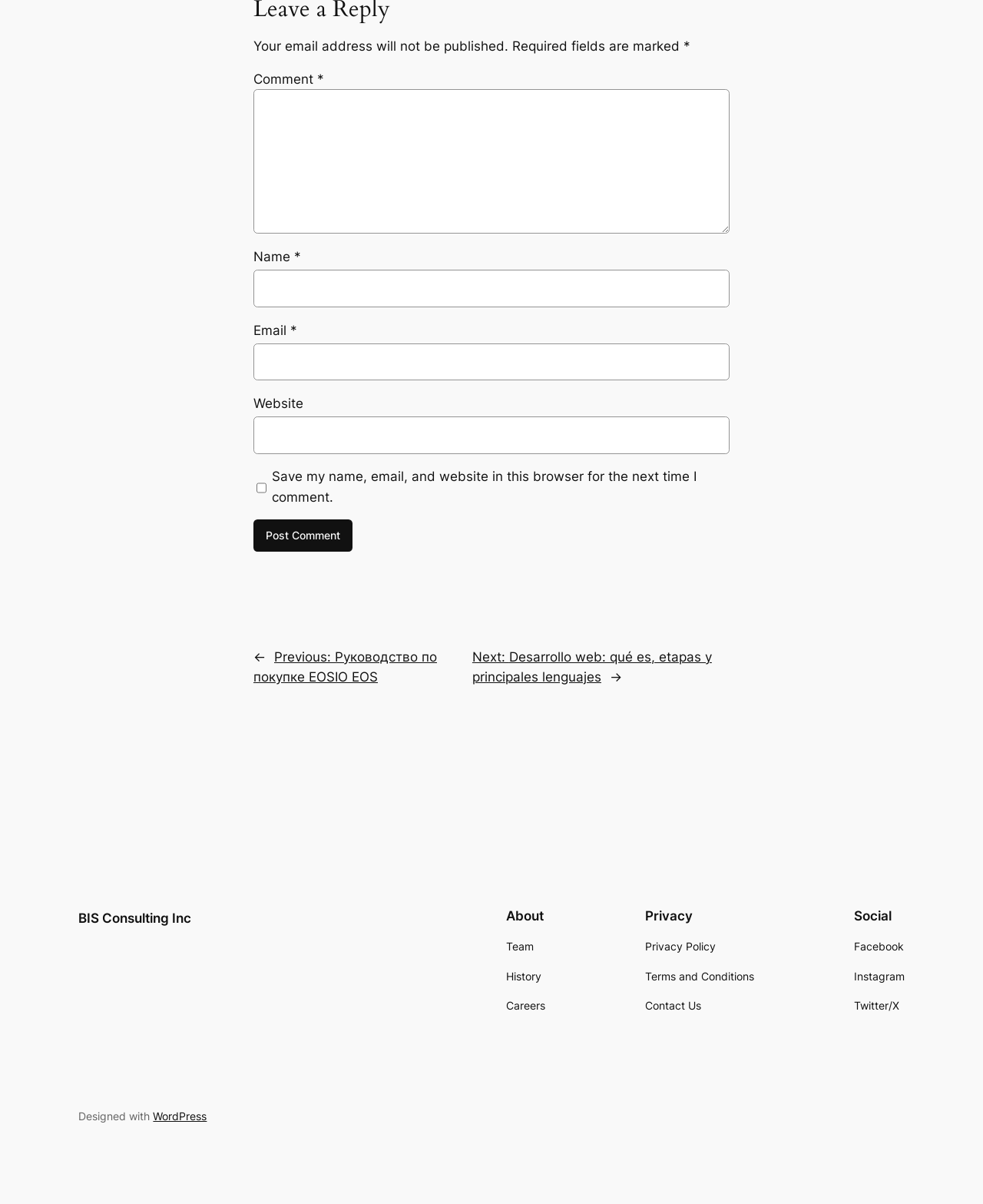Using the provided element description, identify the bounding box coordinates as (top-left x, top-left y, bottom-right x, bottom-right y). Ensure all values are between 0 and 1. Description: parent_node: Email * aria-describedby="email-notes" name="email"

[0.258, 0.285, 0.742, 0.316]